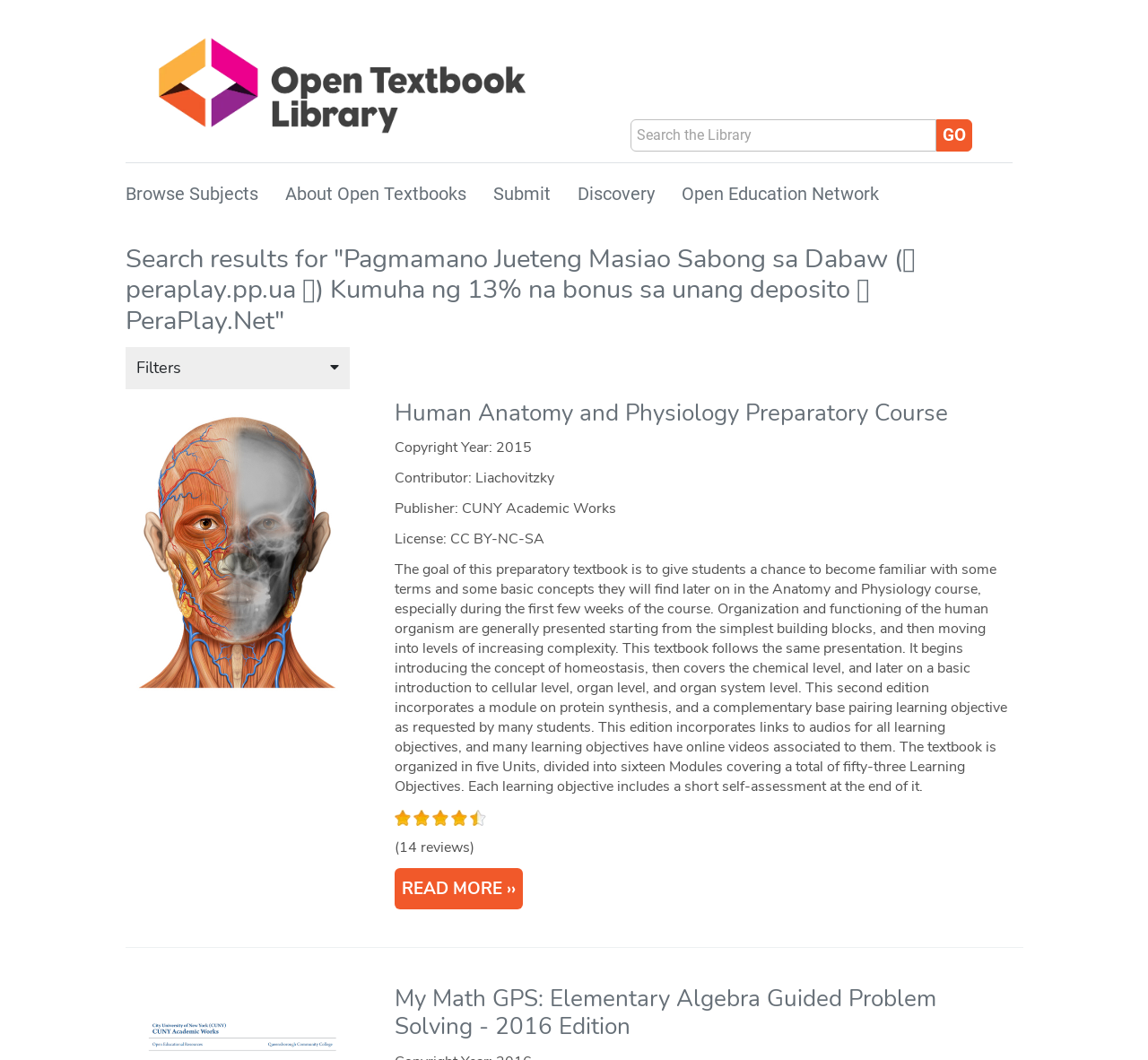What is the publisher of the first textbook?
Could you please answer the question thoroughly and with as much detail as possible?

I found the answer by looking at the details of the first textbook in the search results section, where it lists the publisher as 'CUNY Academic Works'.